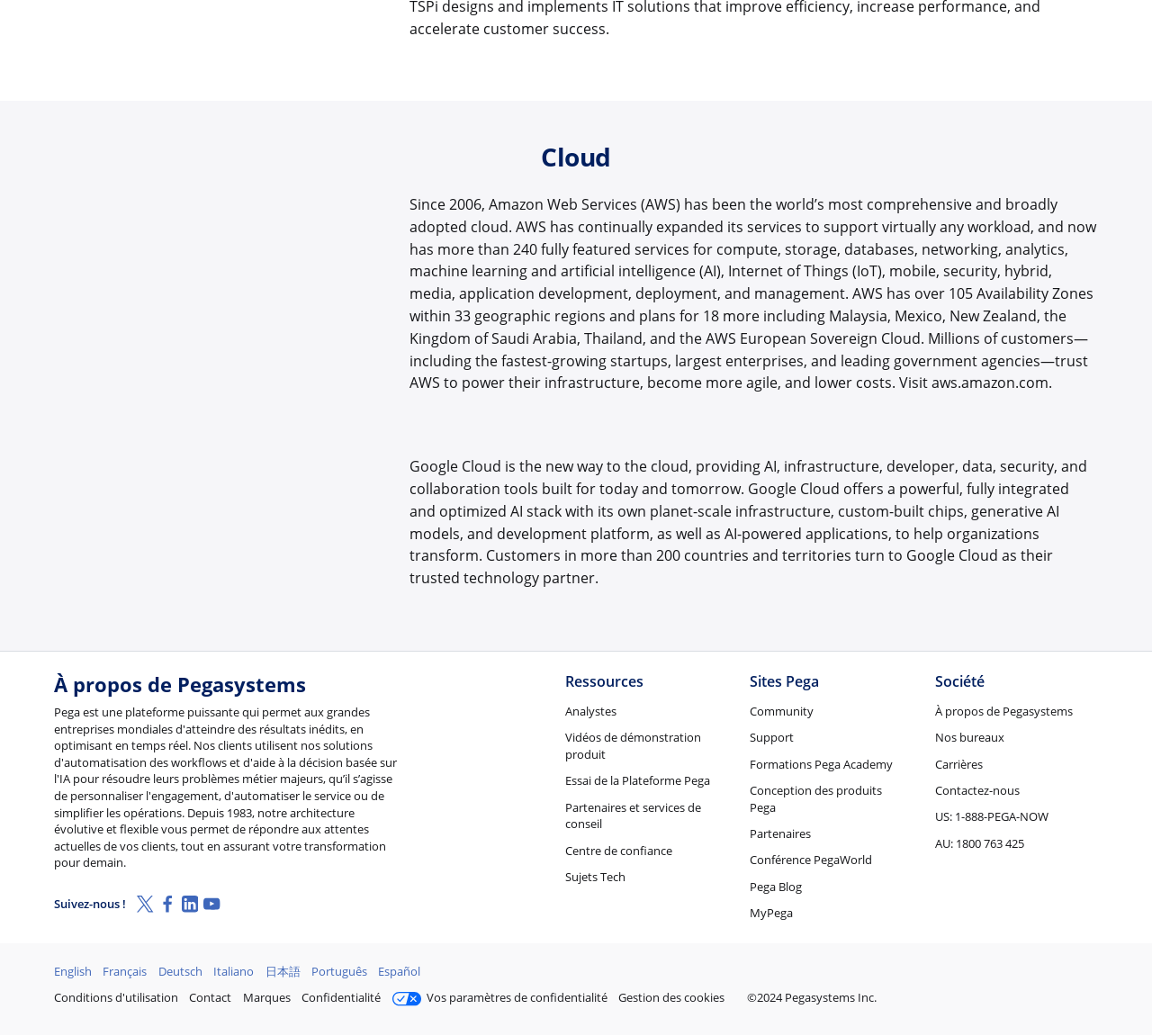Carefully examine the image and provide an in-depth answer to the question: What is the last link in the 'Sites Pega' section?

The 'Sites Pega' section has several links, and the last one is 'MyPega', which is a link to a Pega-related site or resource.